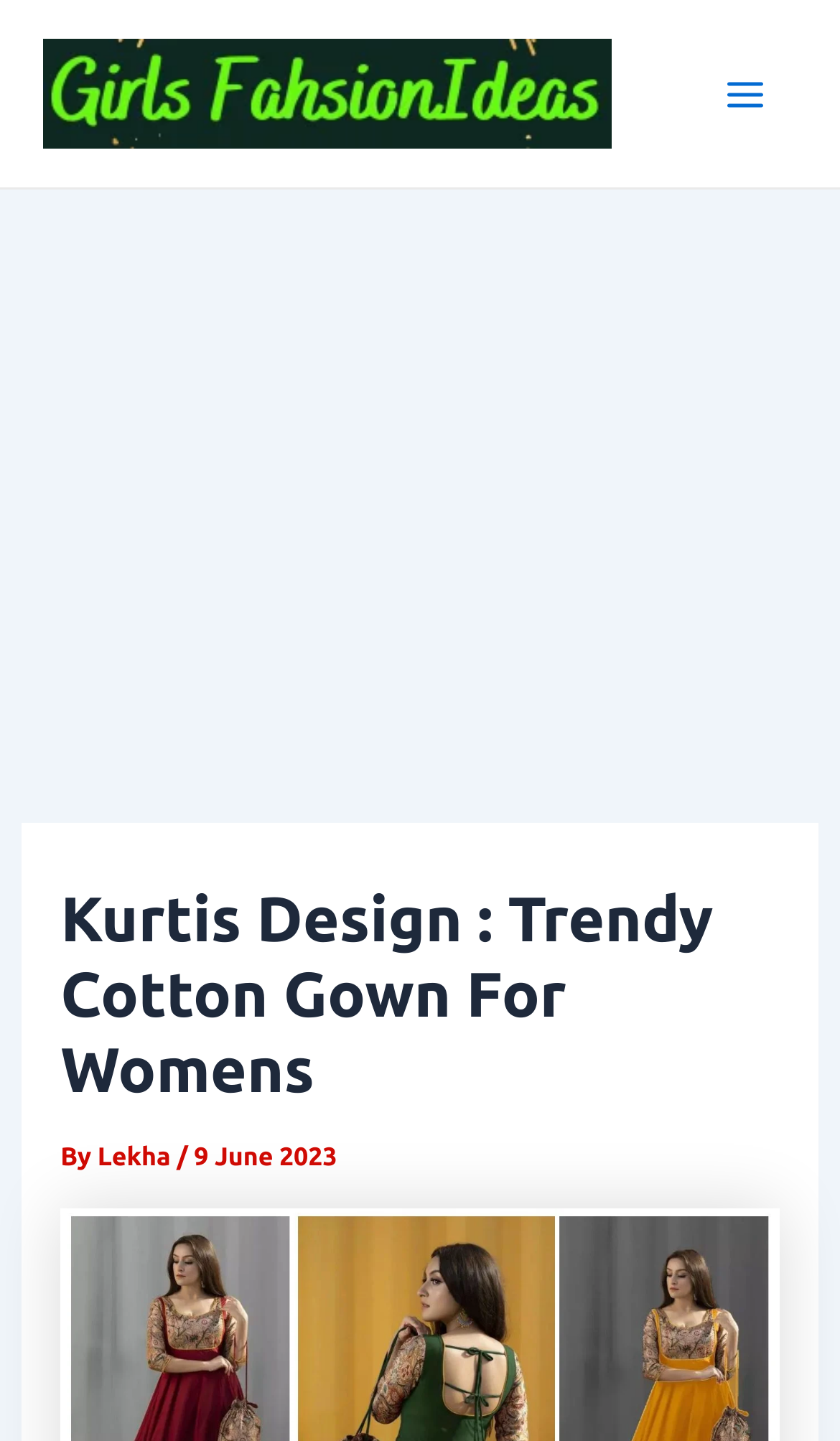What type of content is available on this webpage?
Please provide a single word or phrase in response based on the screenshot.

Article